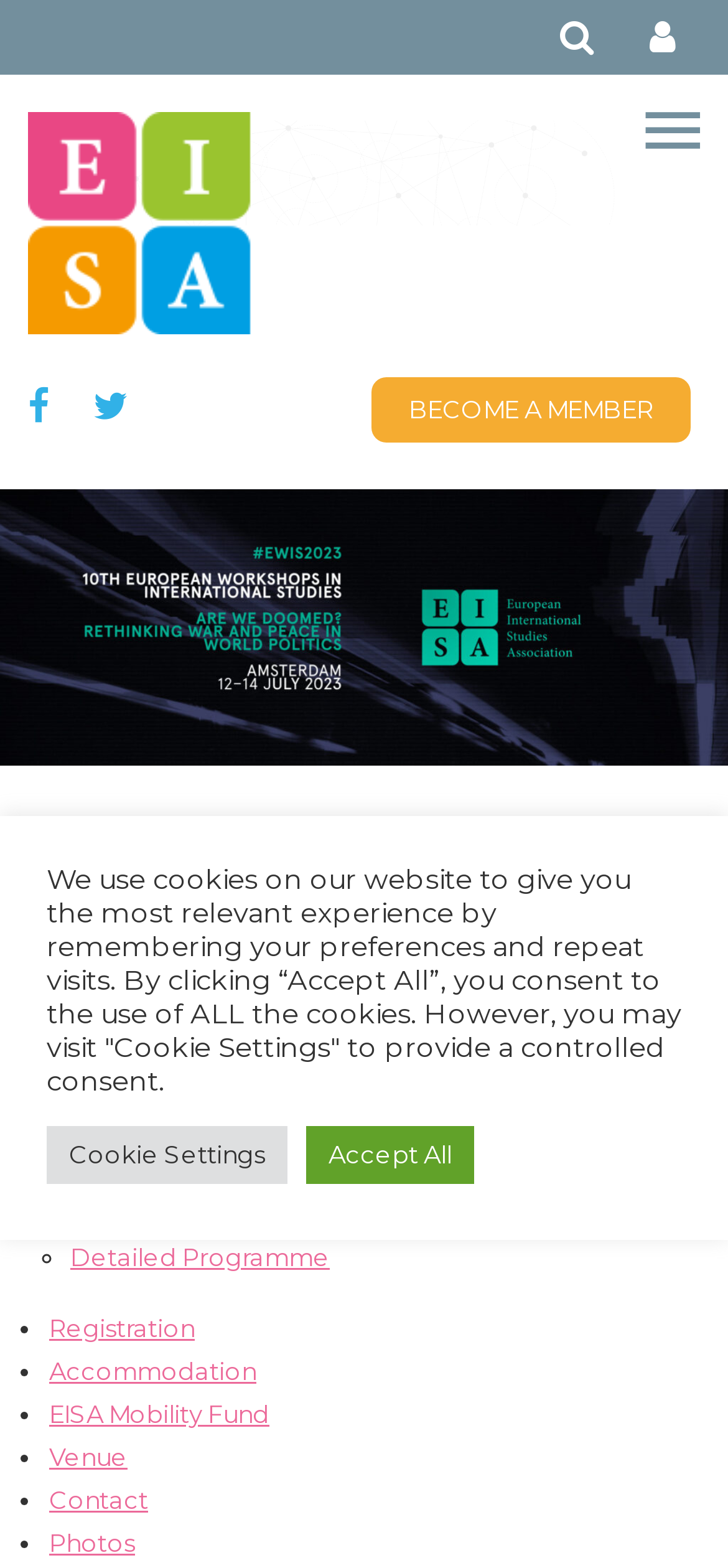Please provide a comprehensive response to the question below by analyzing the image: 
What is the purpose of the Cookie Settings button?

The Cookie Settings button is provided to allow users to give controlled consent for the use of cookies on the website, as mentioned in the static text above the button.